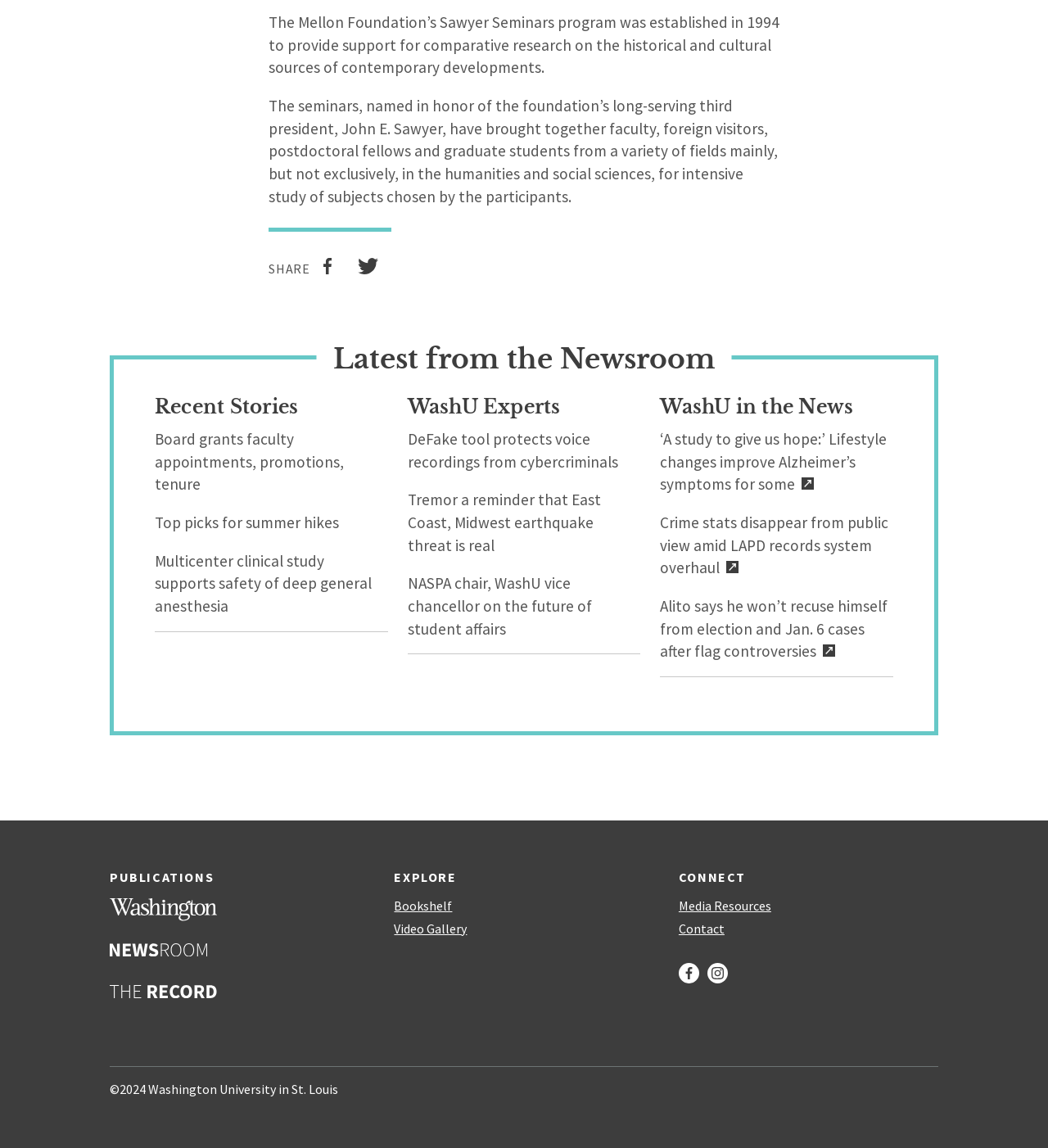Use a single word or phrase to answer the question:
What is the name of the university mentioned?

Washington University in St. Louis